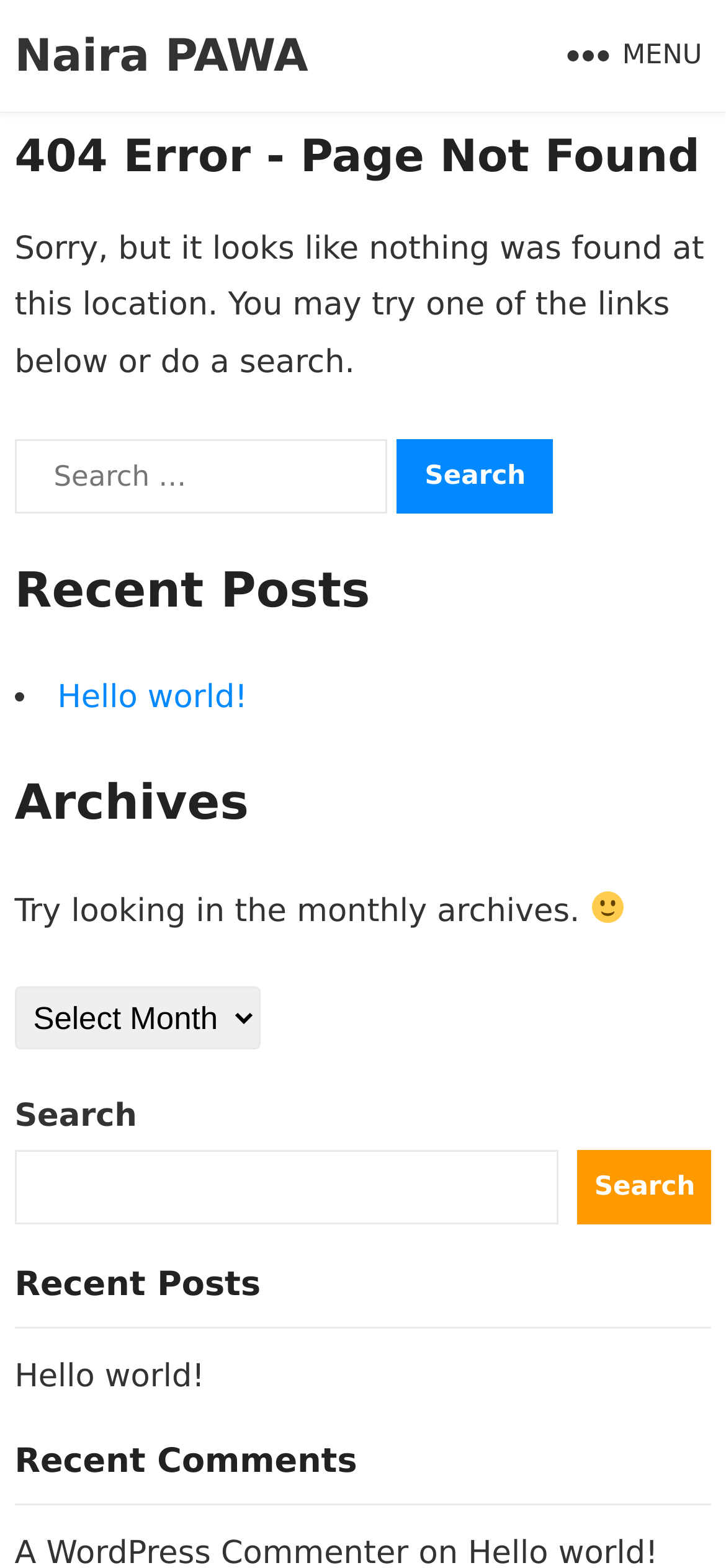Identify the coordinates of the bounding box for the element that must be clicked to accomplish the instruction: "Click the Hello world! link".

[0.079, 0.433, 0.341, 0.456]